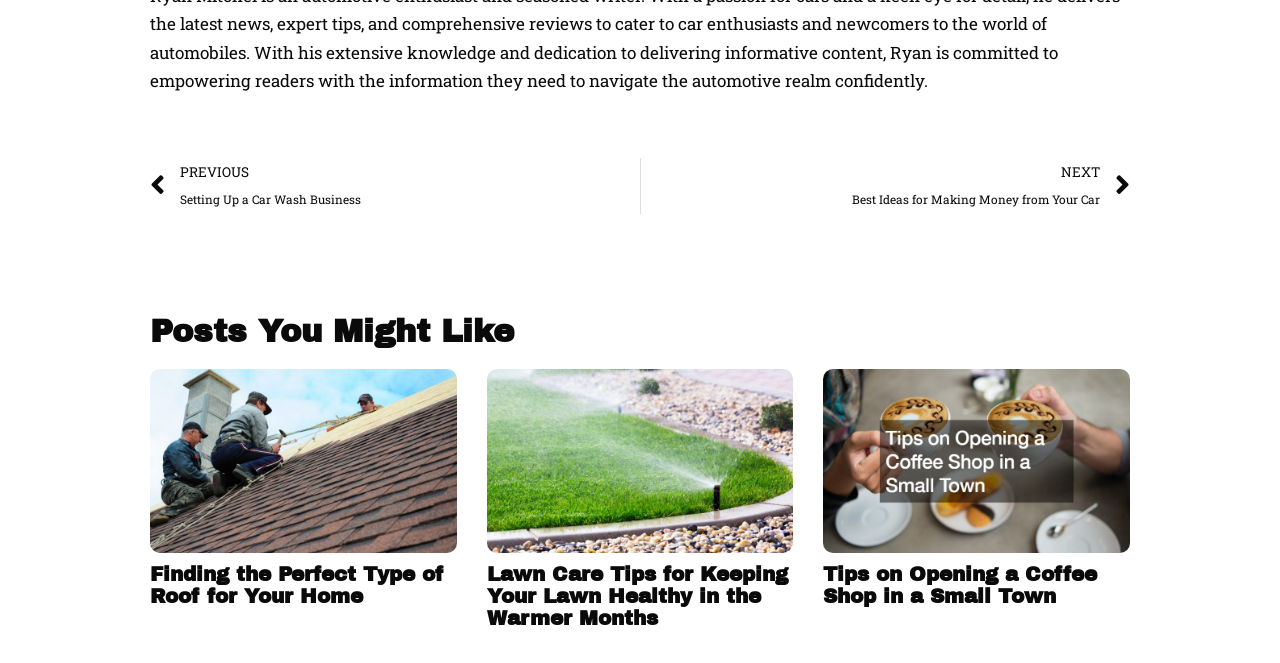Use a single word or phrase to respond to the question:
What is the common theme among the articles?

Business or home improvement